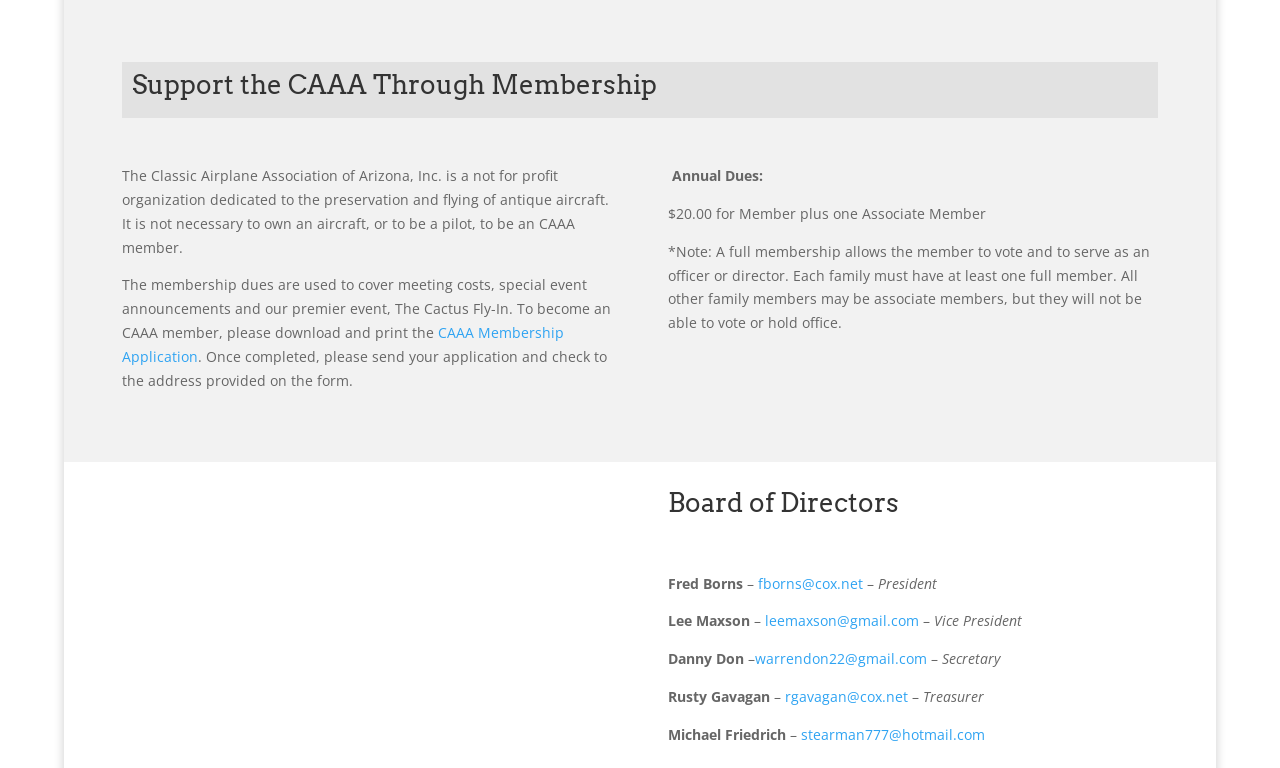How much are the annual dues for a member plus one associate member?
Carefully analyze the image and provide a detailed answer to the question.

The StaticText element with the text '$20.00 for Member plus one Associate Member' provides the information about the annual dues for a member plus one associate member, which is $20.00.